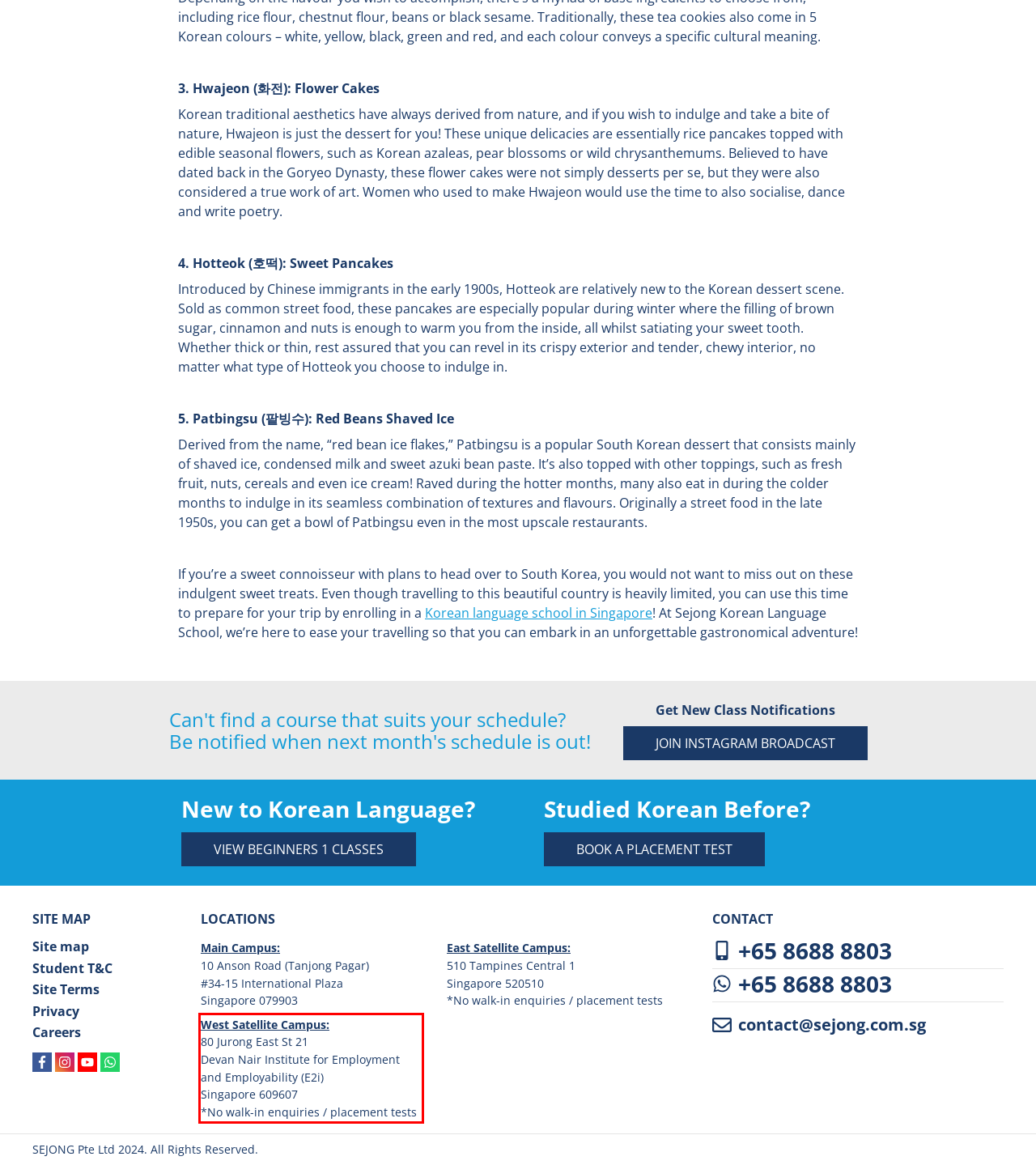You are provided with a screenshot of a webpage featuring a red rectangle bounding box. Extract the text content within this red bounding box using OCR.

West Satellite Campus: 80 Jurong East St 21 Devan Nair Institute for Employment and Employability (E2i) Singapore 609607 *No walk-in enquiries / placement tests